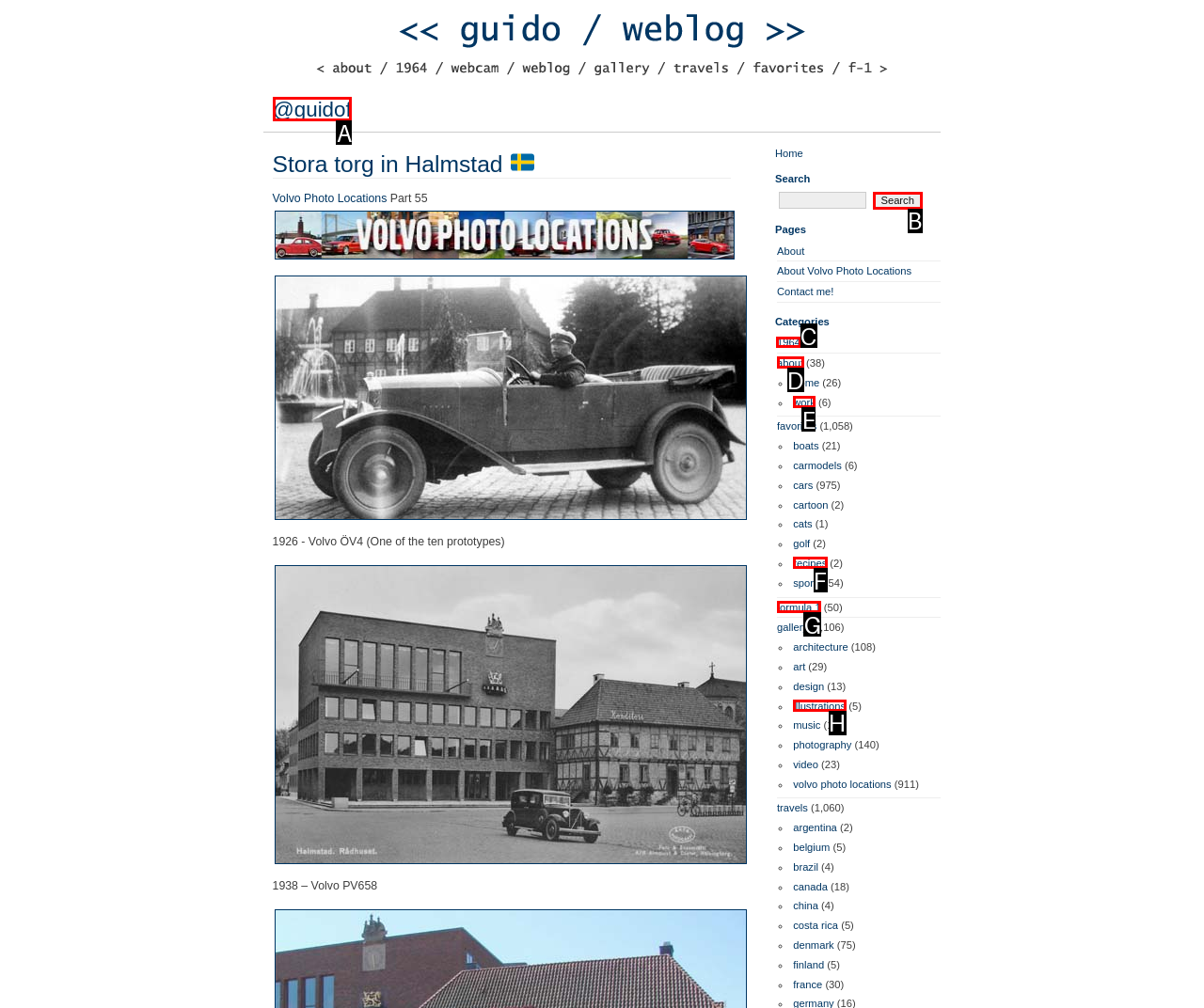Point out the letter of the HTML element you should click on to execute the task: visit the page about 1964
Reply with the letter from the given options.

C